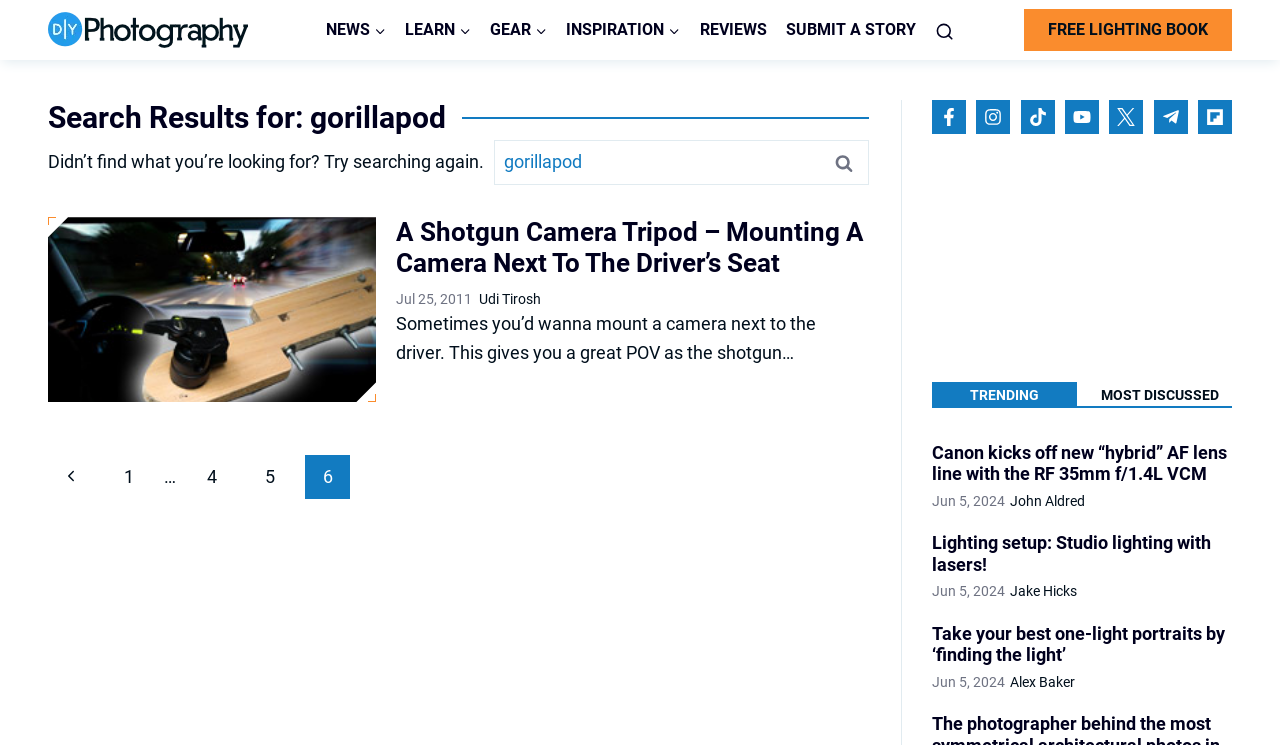Determine the coordinates of the bounding box that should be clicked to complete the instruction: "Click on Facebook". The coordinates should be represented by four float numbers between 0 and 1: [left, top, right, bottom].

[0.728, 0.134, 0.755, 0.181]